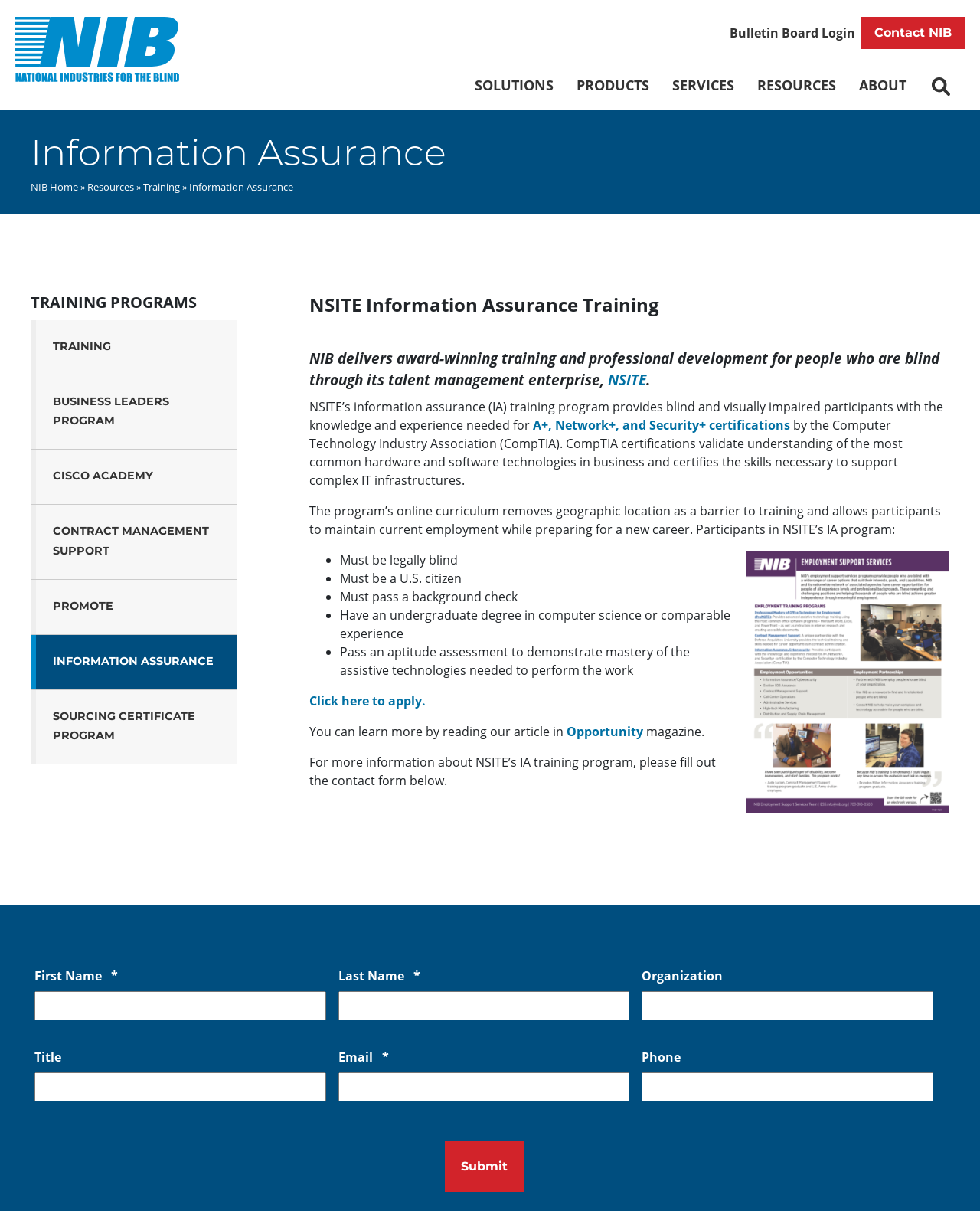Please give a short response to the question using one word or a phrase:
What is the name of the organization that provides the information assurance training program?

National Industries for the Blind